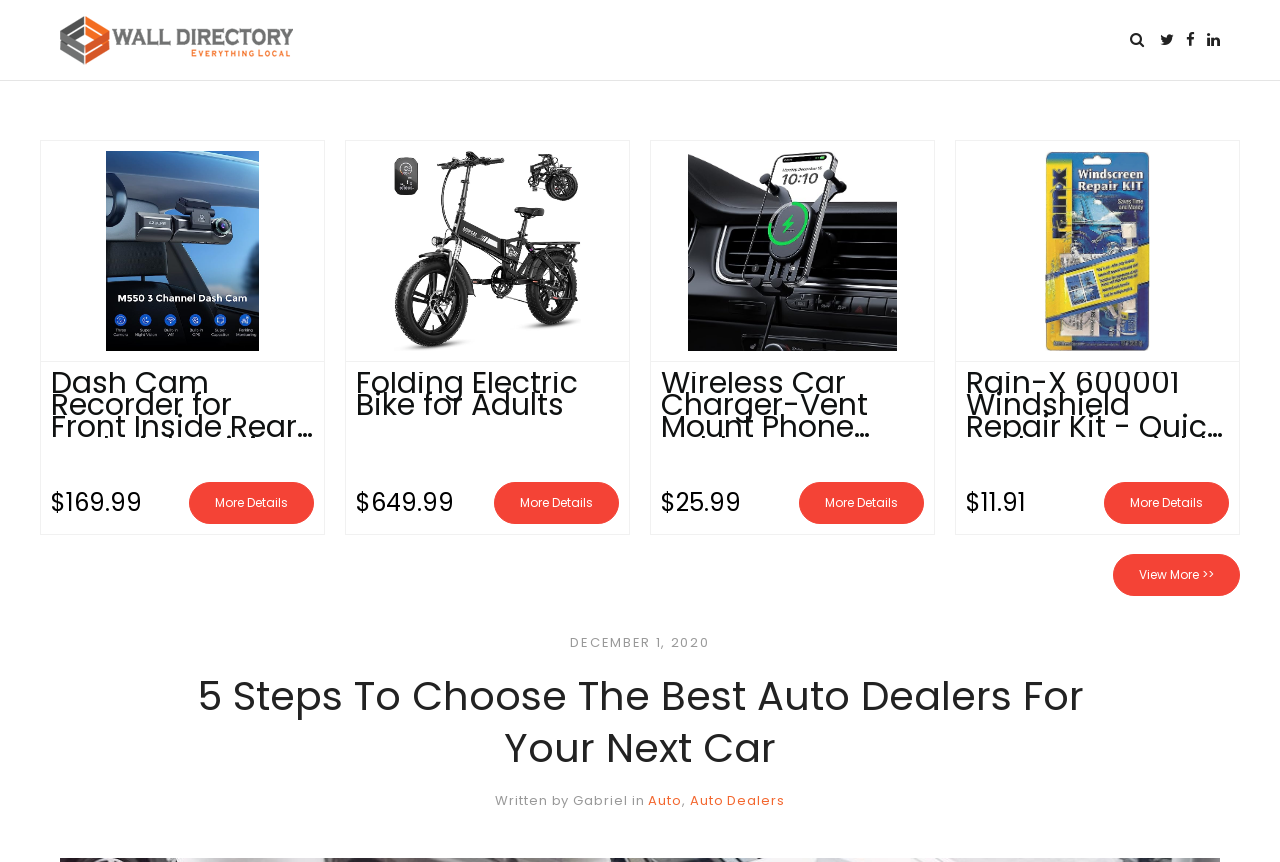Extract the main title from the webpage.

5 Steps To Choose The Best Auto Dealers For Your Next Car